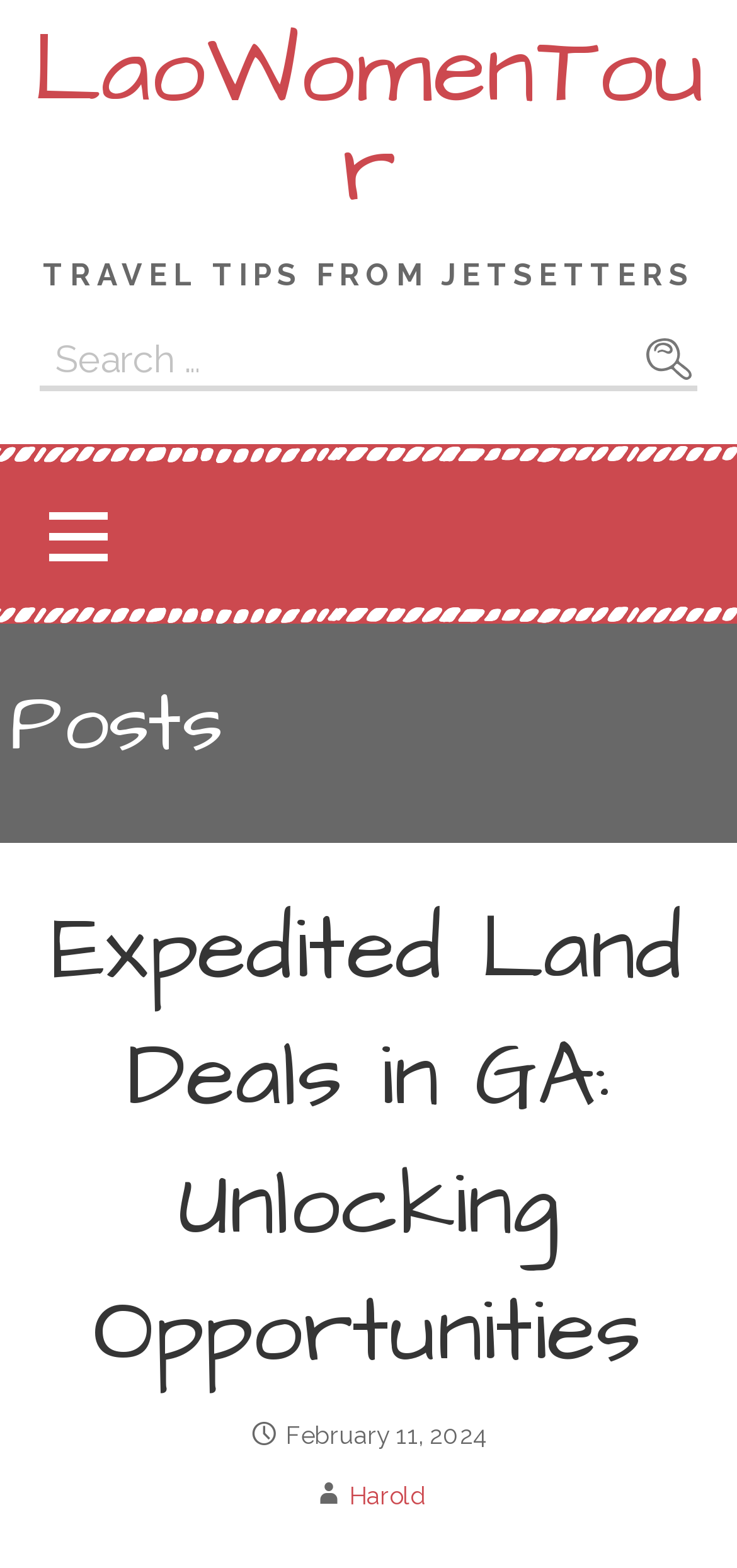Is there a search function on the webpage?
Give a single word or phrase answer based on the content of the image.

Yes